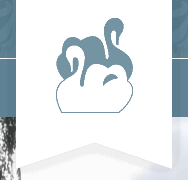What type of experience does the brand focus on providing?
Give a detailed and exhaustive answer to the question.

According to the caption, the brand's focus is on providing a luxurious experience amidst the picturesque landscapes of the French countryside, which is reflected in the serene and elegant design.